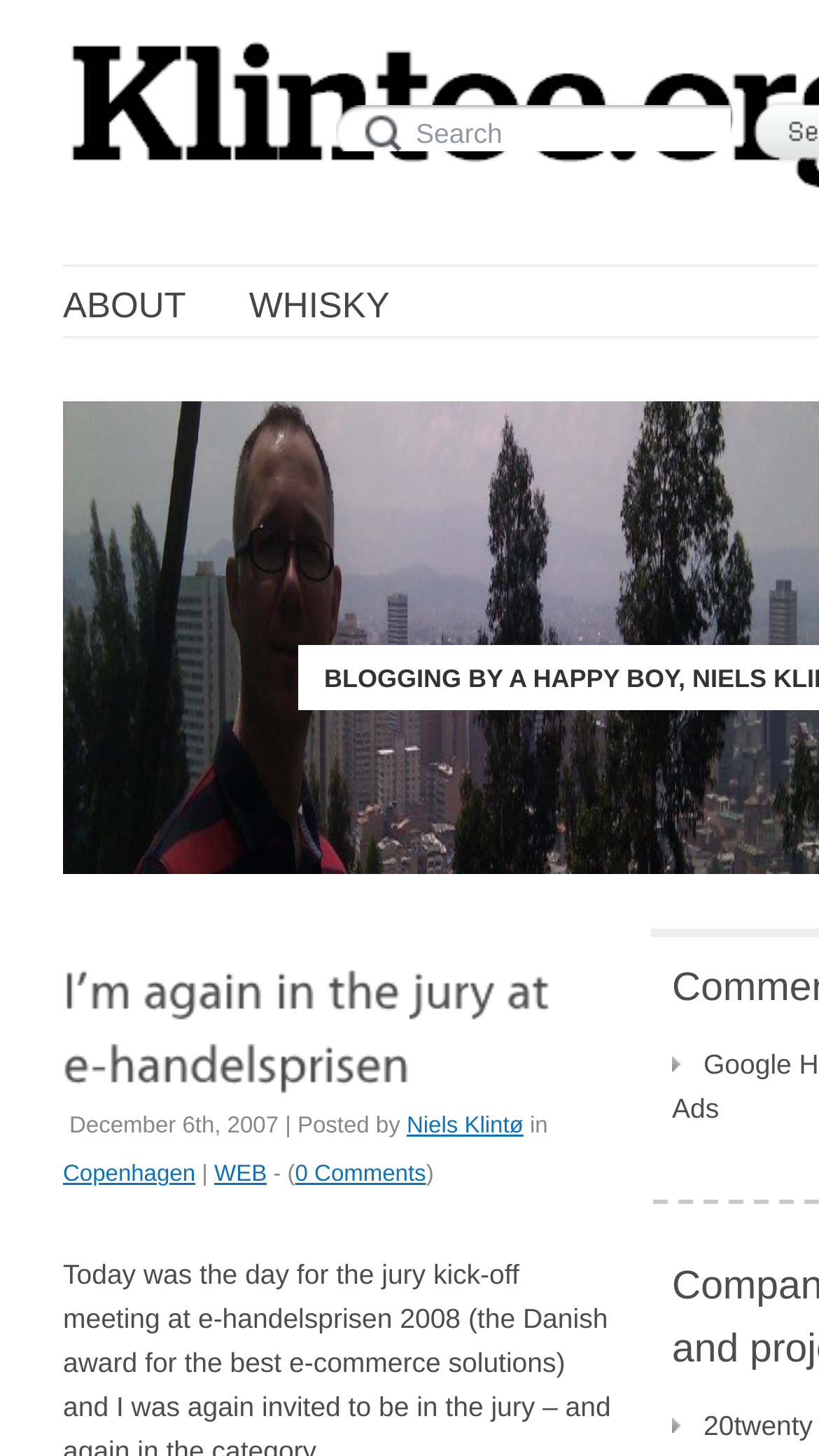Respond with a single word or short phrase to the following question: 
How many links are there in the webpage?

9